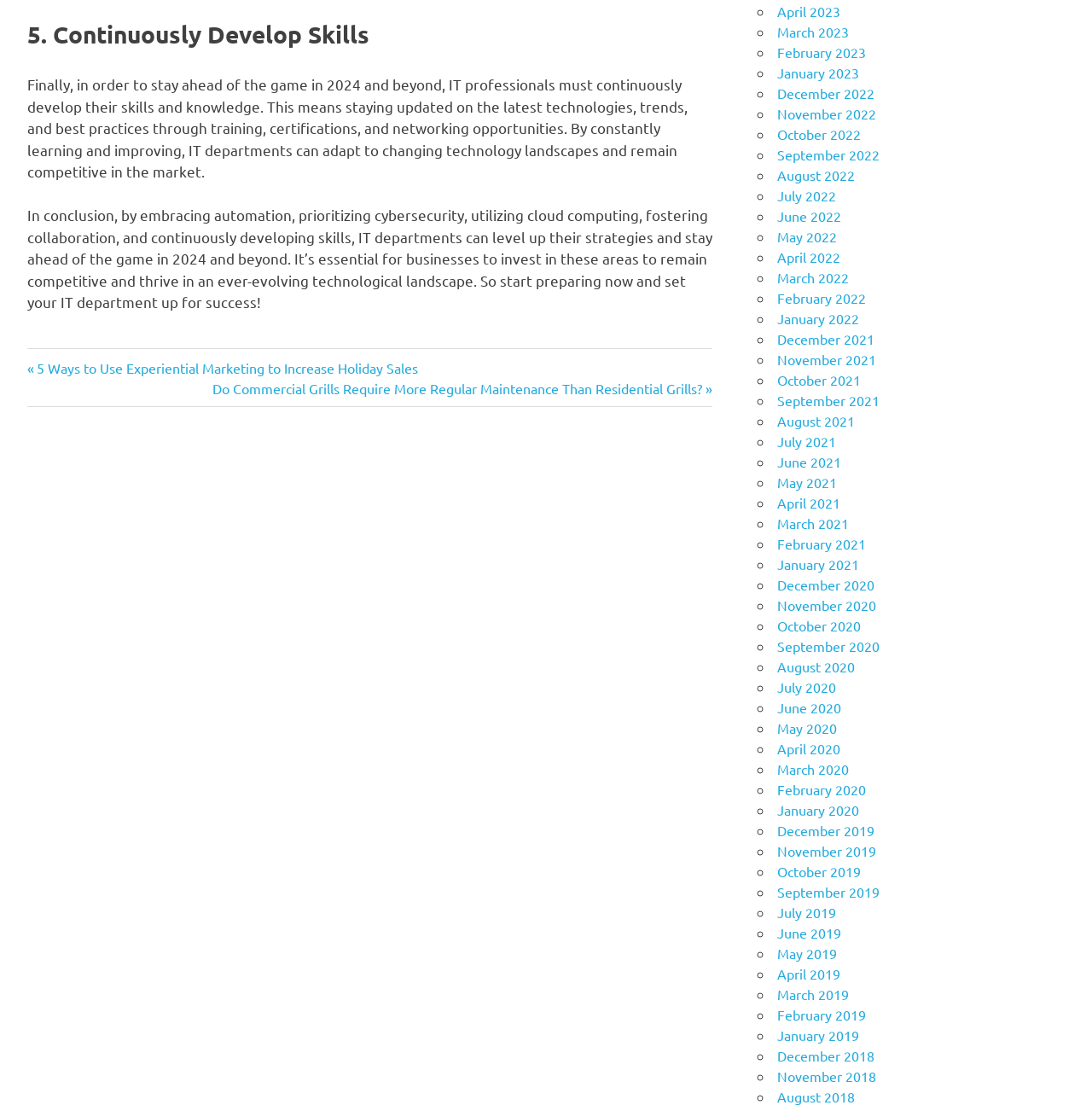Give the bounding box coordinates for this UI element: "Training & Education". The coordinates should be four float numbers between 0 and 1, arranged as [left, top, right, bottom].

None